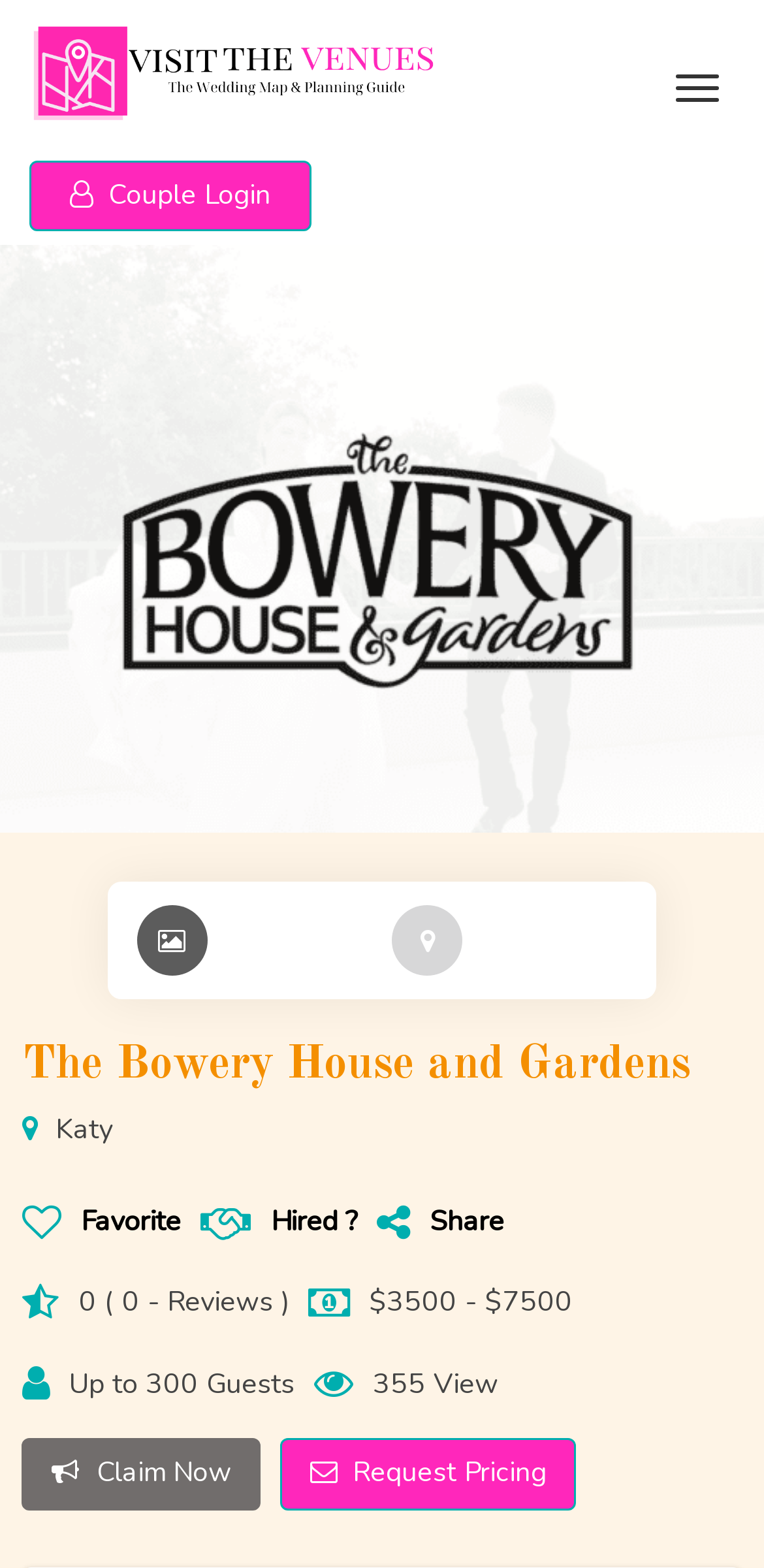Please analyze the image and provide a thorough answer to the question:
What is the name of the venue?

I found the name of the venue by looking at the heading element on the webpage, which is 'The Bowery House and Gardens'.